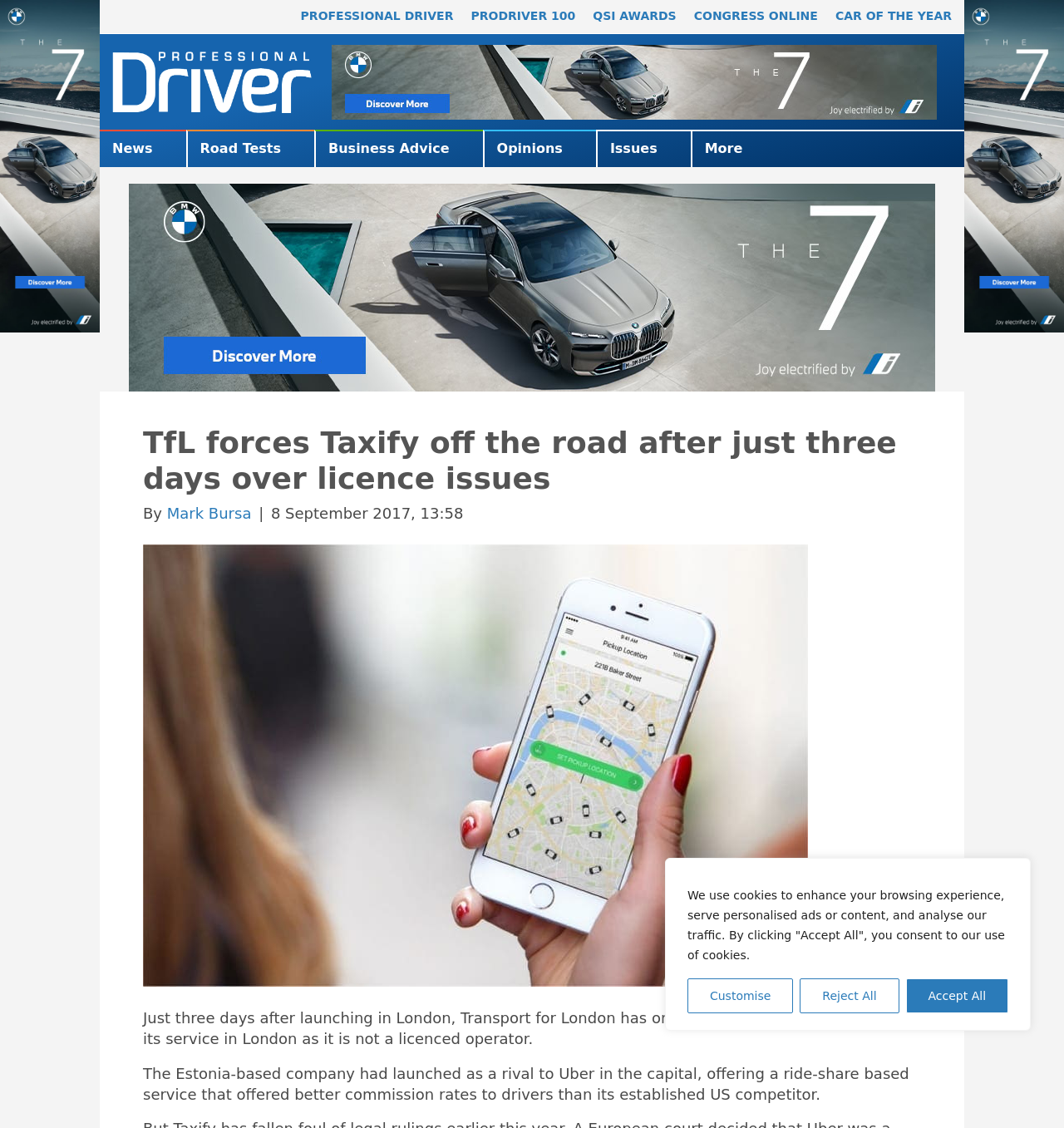Locate the bounding box coordinates of the element that should be clicked to execute the following instruction: "Click the 'News' link".

[0.094, 0.117, 0.175, 0.148]